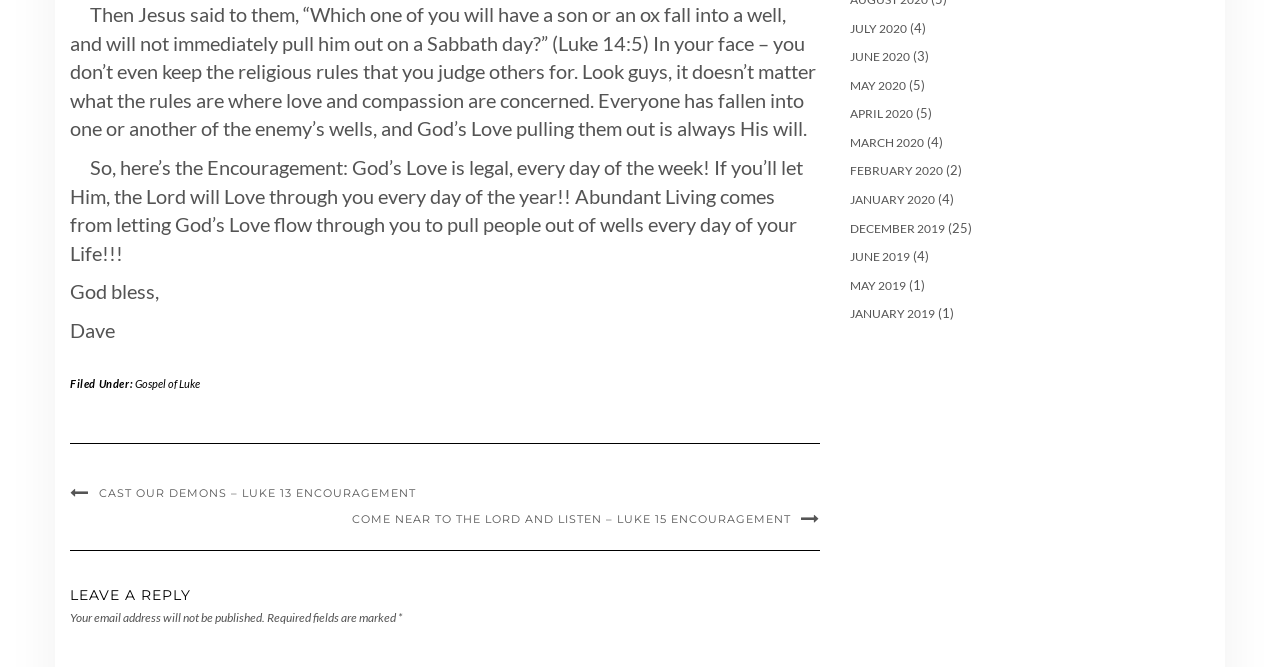Pinpoint the bounding box coordinates of the element that must be clicked to accomplish the following instruction: "Order food online". The coordinates should be in the format of four float numbers between 0 and 1, i.e., [left, top, right, bottom].

None